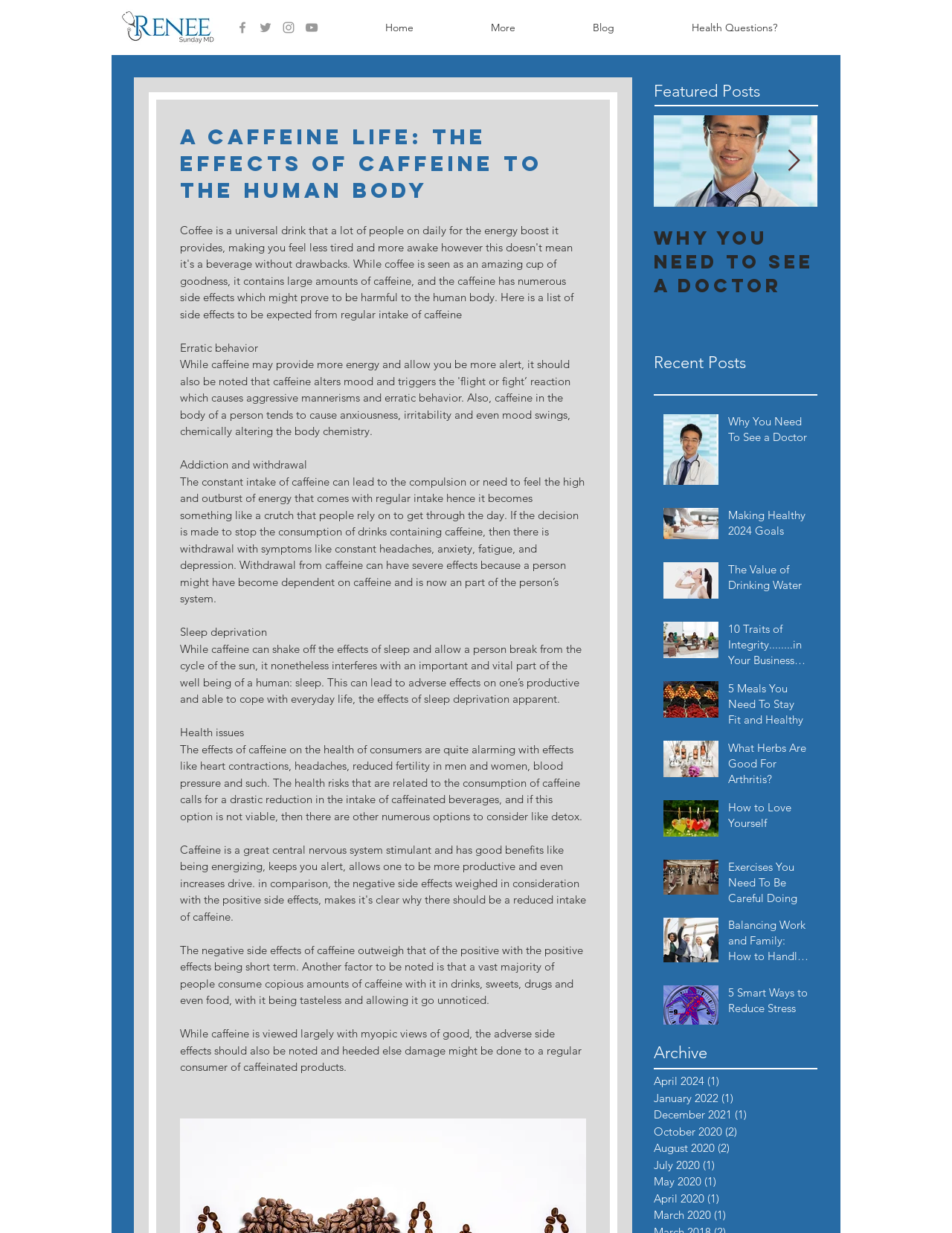Please pinpoint the bounding box coordinates for the region I should click to adhere to this instruction: "Click the Next Item button".

[0.827, 0.121, 0.841, 0.14]